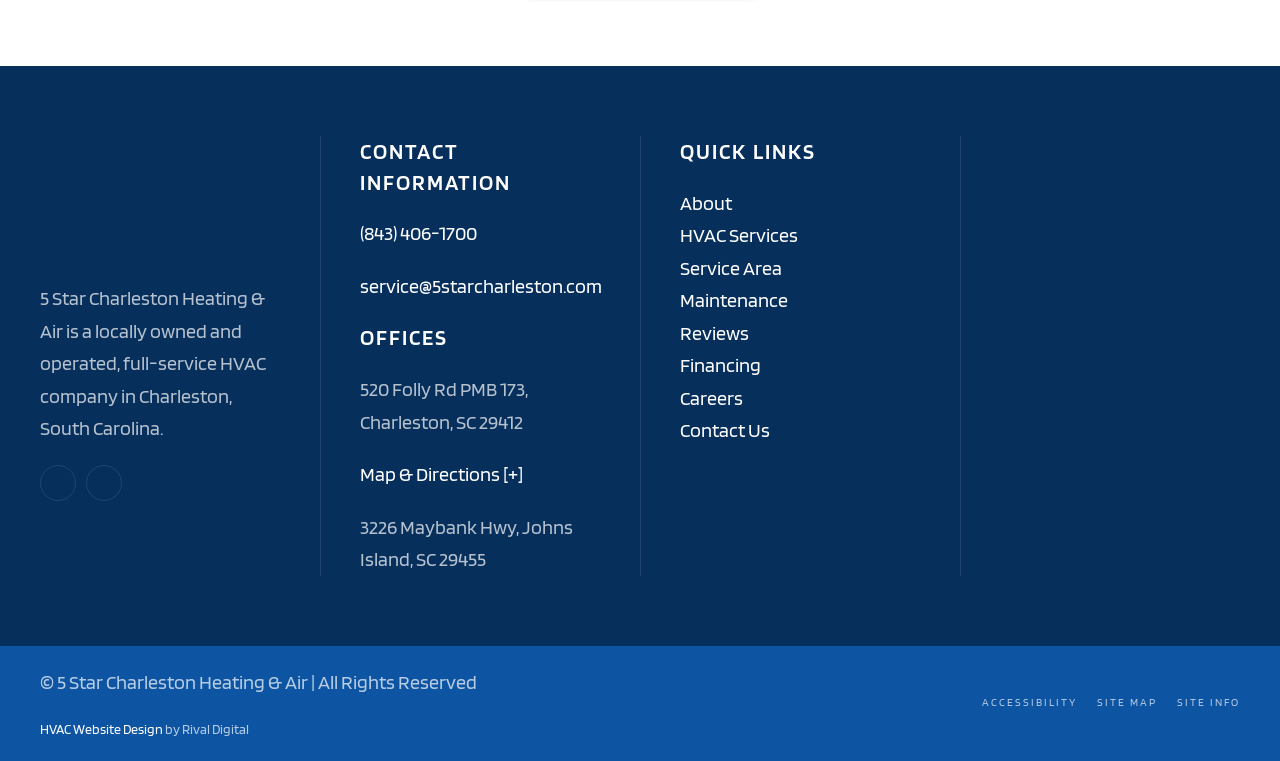Find and specify the bounding box coordinates that correspond to the clickable region for the instruction: "Contact us".

[0.531, 0.549, 0.602, 0.581]